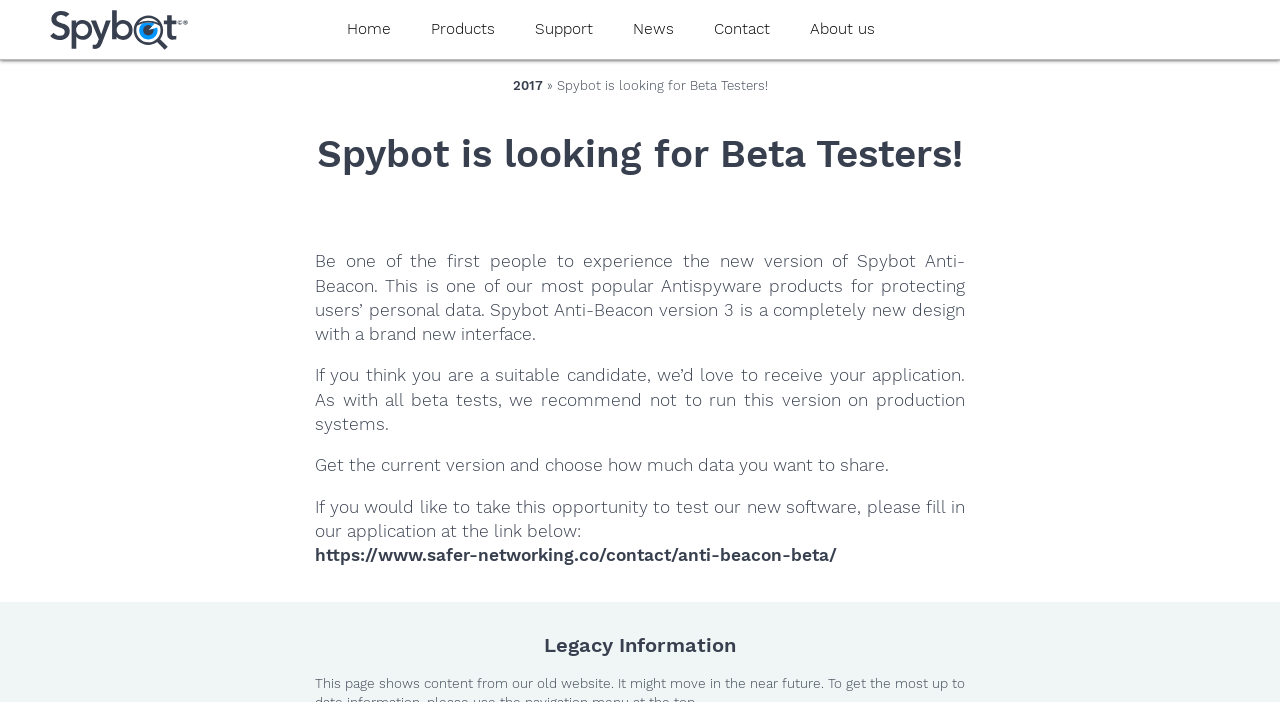What is Spybot looking for?
Using the information presented in the image, please offer a detailed response to the question.

Based on the heading 'Spybot is looking for Beta Testers!' and the surrounding text, it is clear that Spybot is looking for beta testers for their new software.